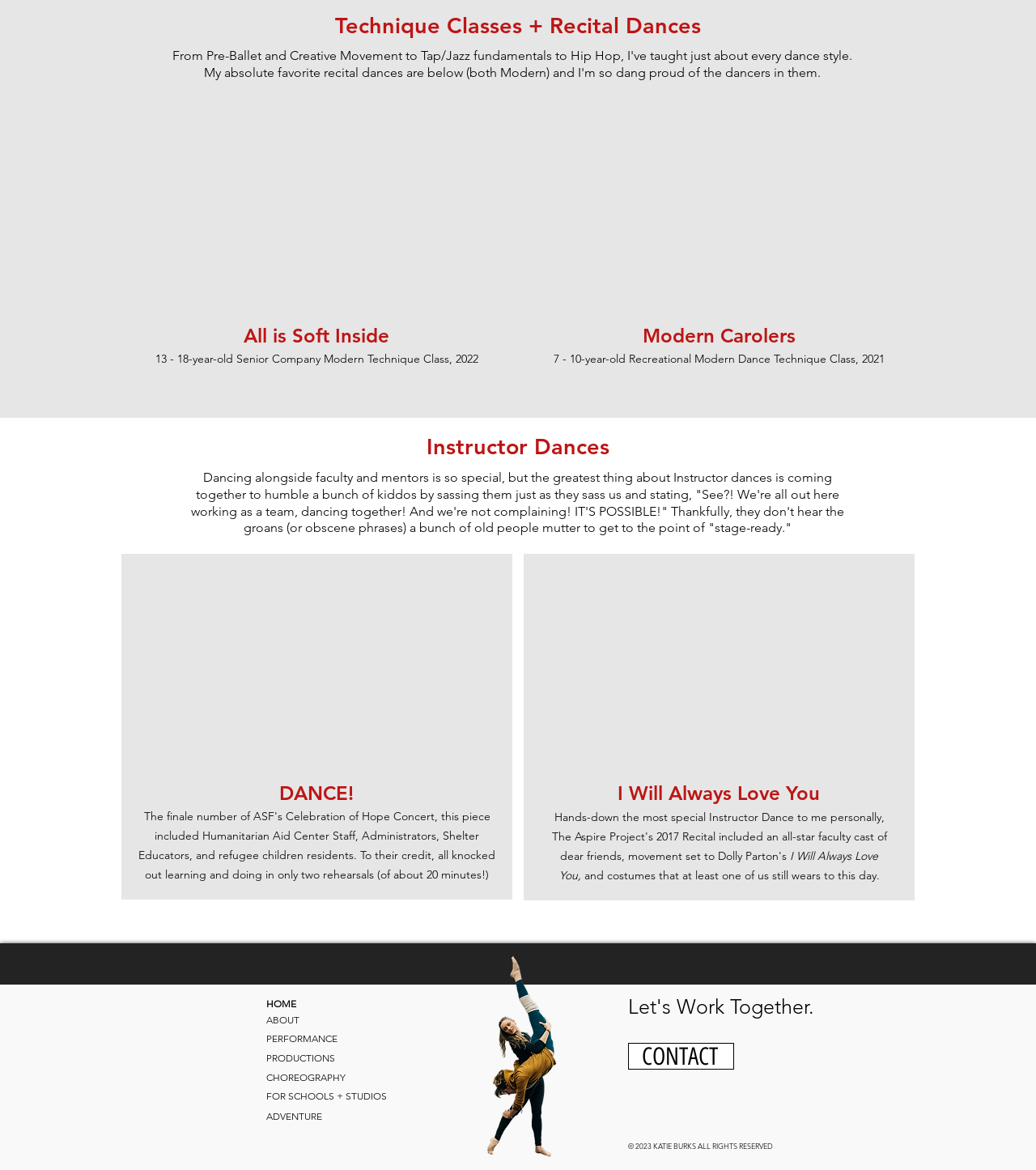Examine the screenshot and answer the question in as much detail as possible: What is the name of the song mentioned in the Instructor Dance?

The name of the song can be inferred from the text 'Hands-down the most special Instructor Dance to me personally, I Will Always Love You,'.